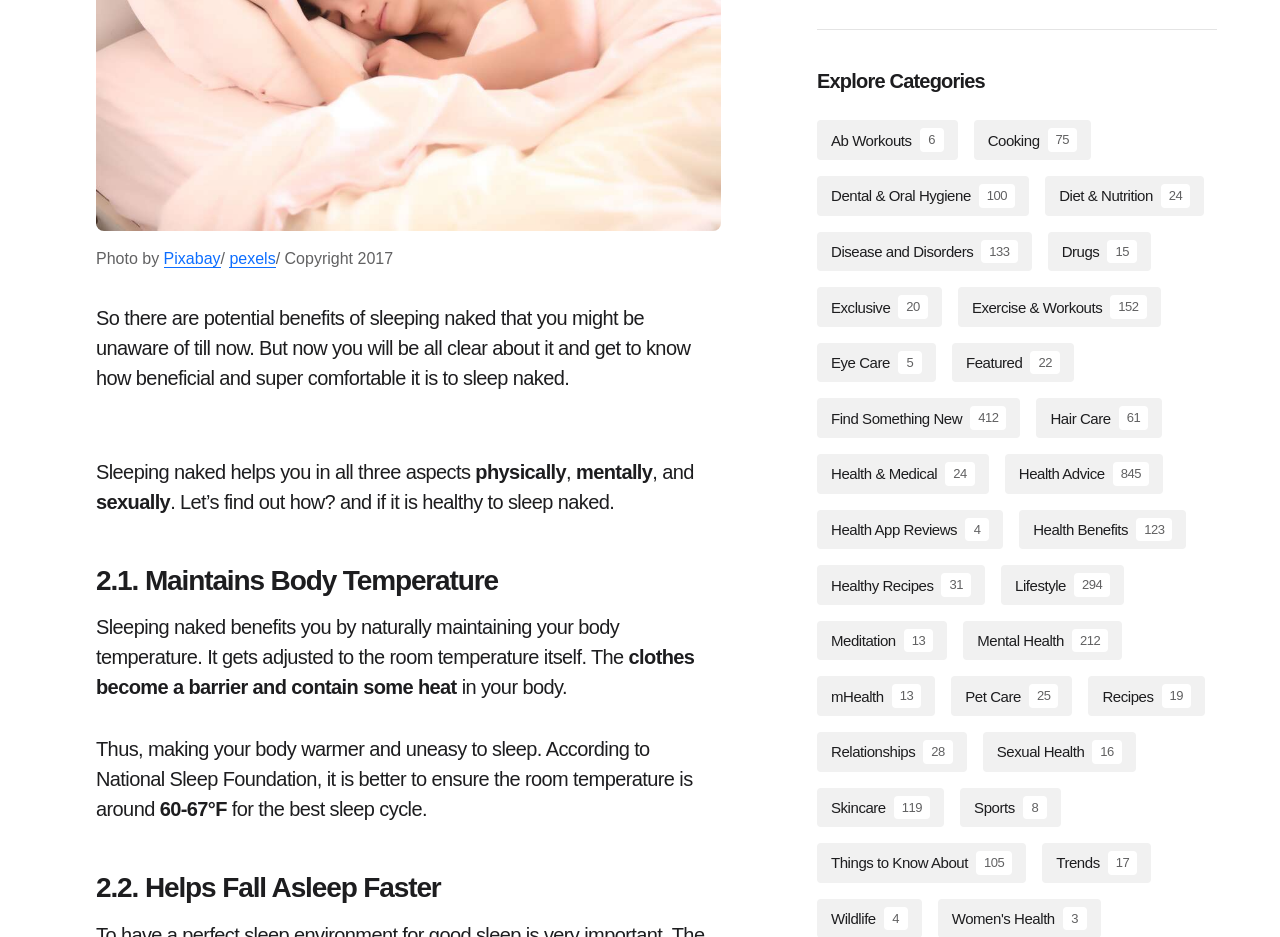Using the details from the image, please elaborate on the following question: What is the benefit of sleeping naked in terms of body temperature?

According to the webpage, sleeping naked benefits by naturally maintaining the body temperature, which gets adjusted to the room temperature itself. This is mentioned in the text 'Sleeping naked benefits you by naturally maintaining your body temperature. It gets adjusted to the room temperature itself'.